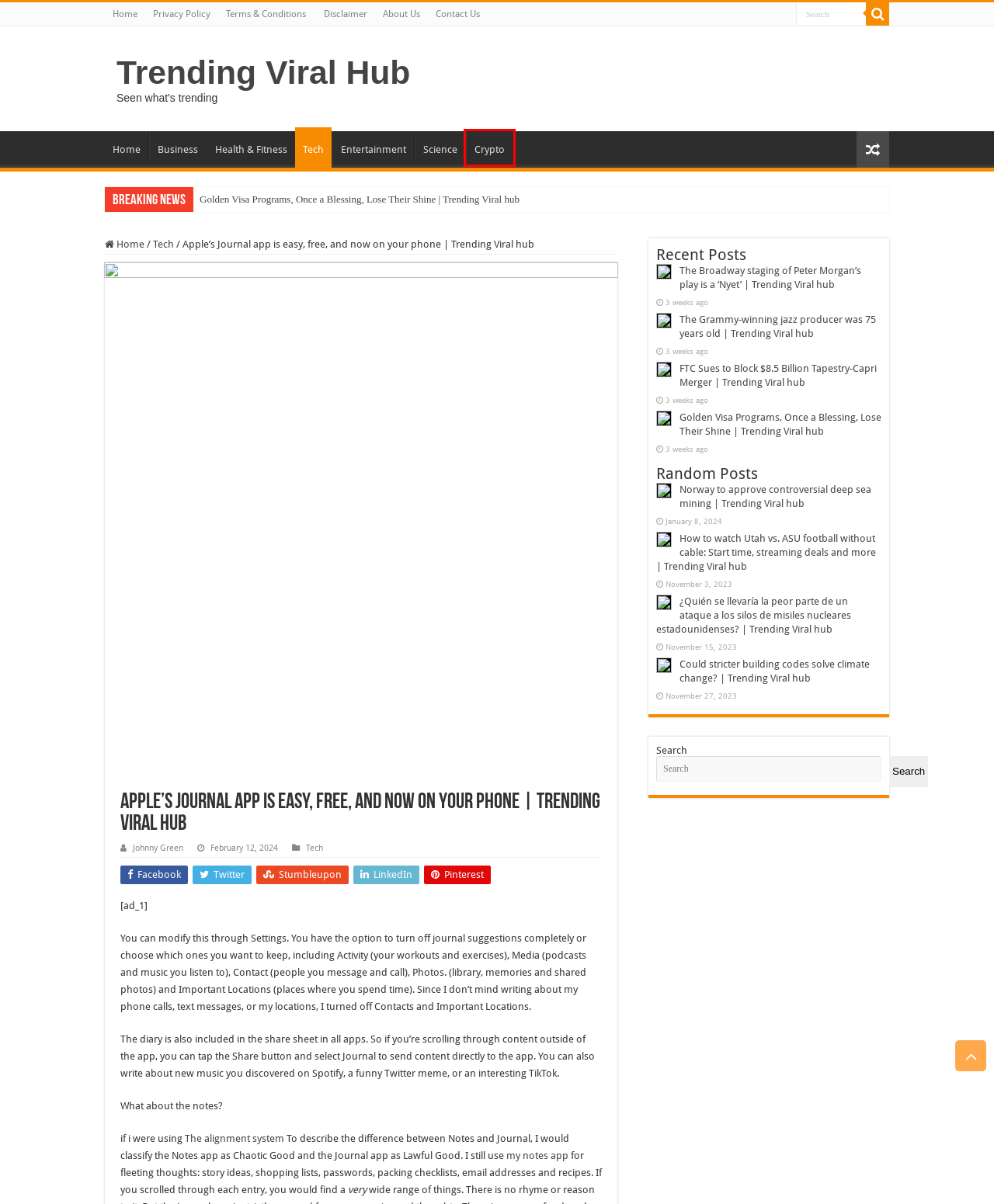Analyze the webpage screenshot with a red bounding box highlighting a UI element. Select the description that best matches the new webpage after clicking the highlighted element. Here are the options:
A. The Alignment System
B. Crypto – Trending Viral Hub
C. Norway to approve controversial deep sea mining

 | Trending Viral hub – Trending Viral Hub
D. Health & Fitness – Trending Viral Hub
E. Johnny Green – Trending Viral Hub
F. Tech – Trending Viral Hub
G. Disclaimer – Trending Viral Hub
H. Could stricter building codes solve climate change?

 | Trending Viral hub – Trending Viral Hub

B